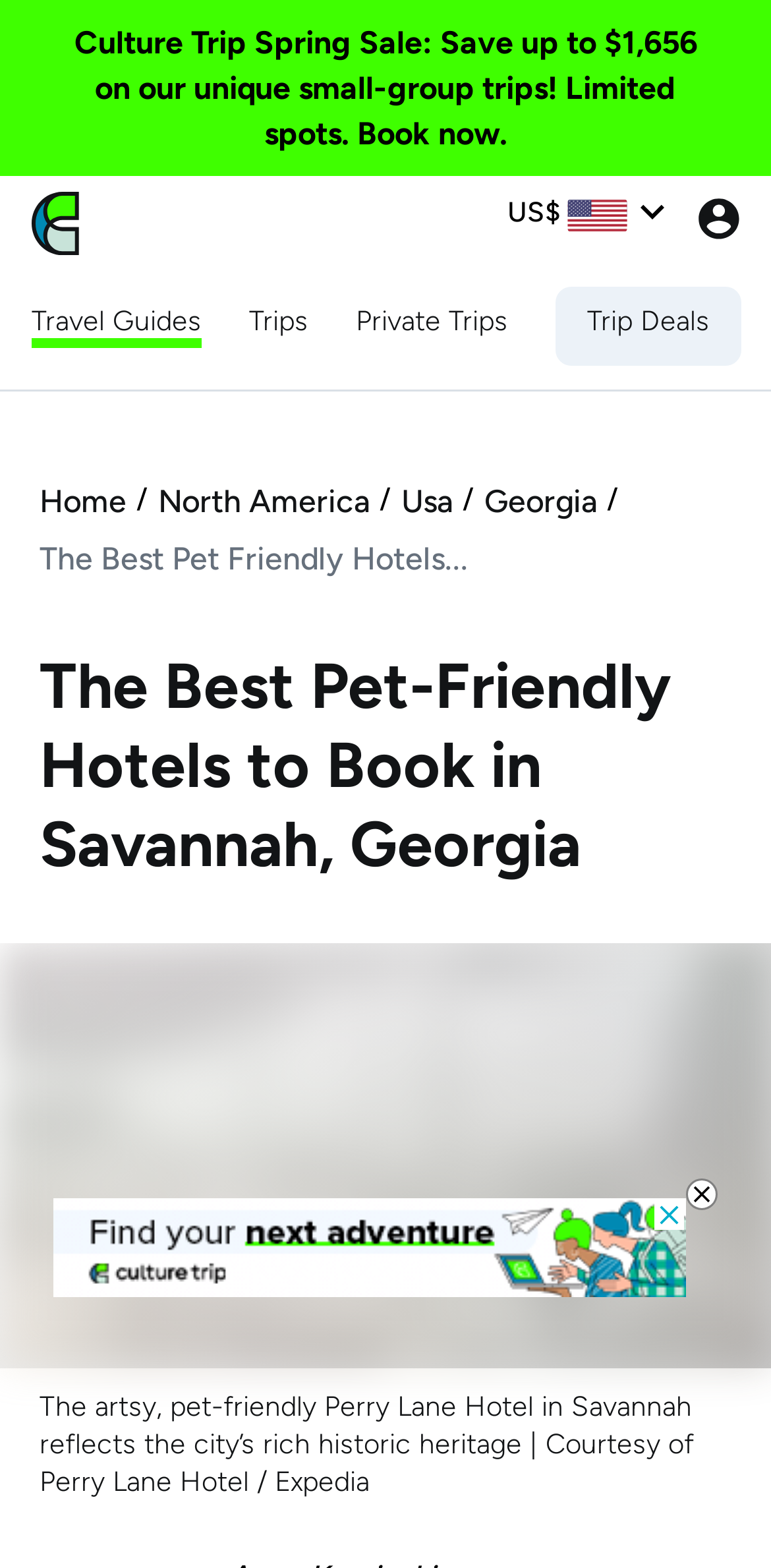What type of trips are offered by the website?
Based on the screenshot, provide your answer in one word or phrase.

Small-group trips